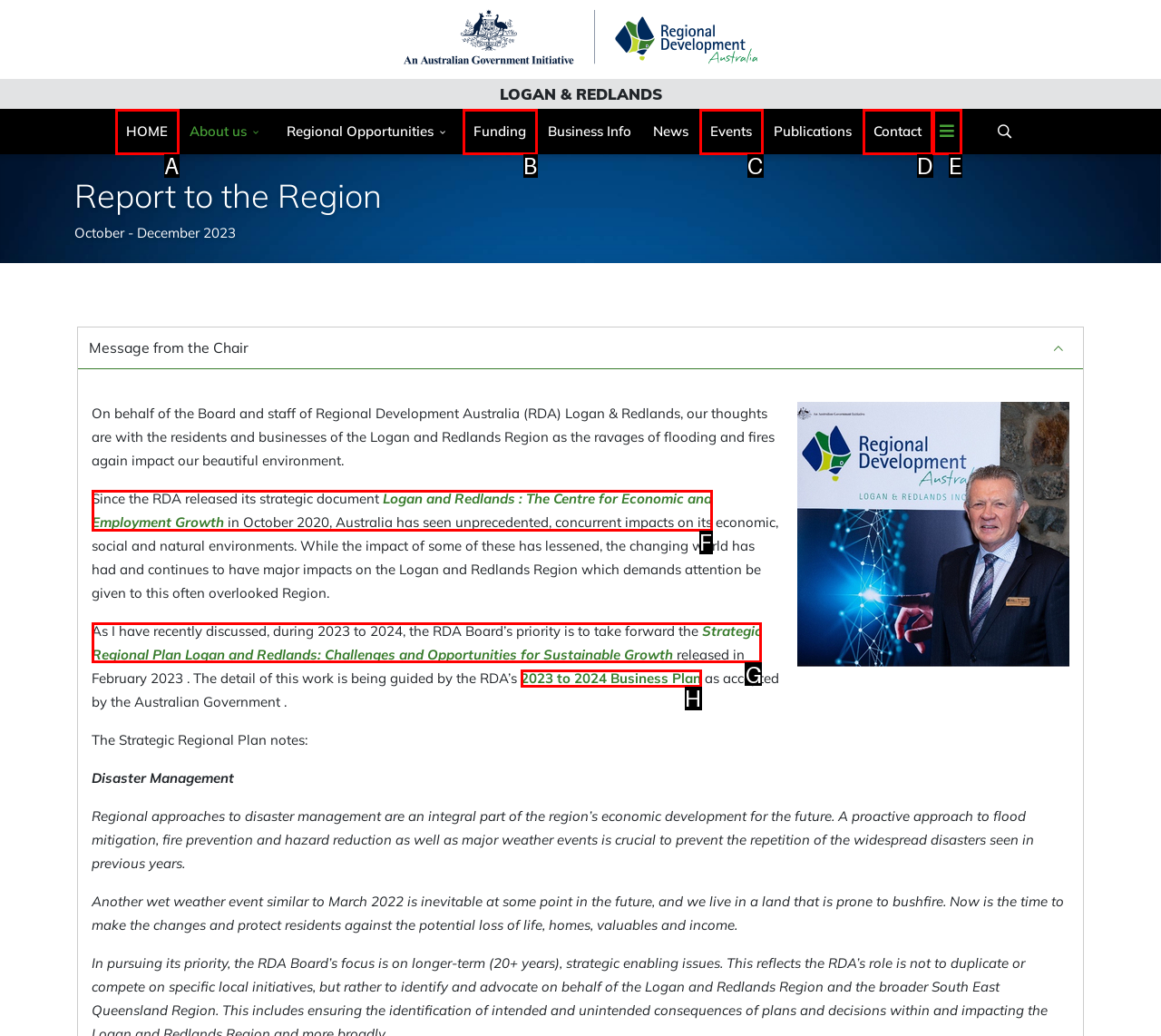Point out which UI element to click to complete this task: Click the 'Strategic Regional Plan Logan and Redlands: Challenges and Opportunities for Sustainable Growth' link
Answer with the letter corresponding to the right option from the available choices.

G